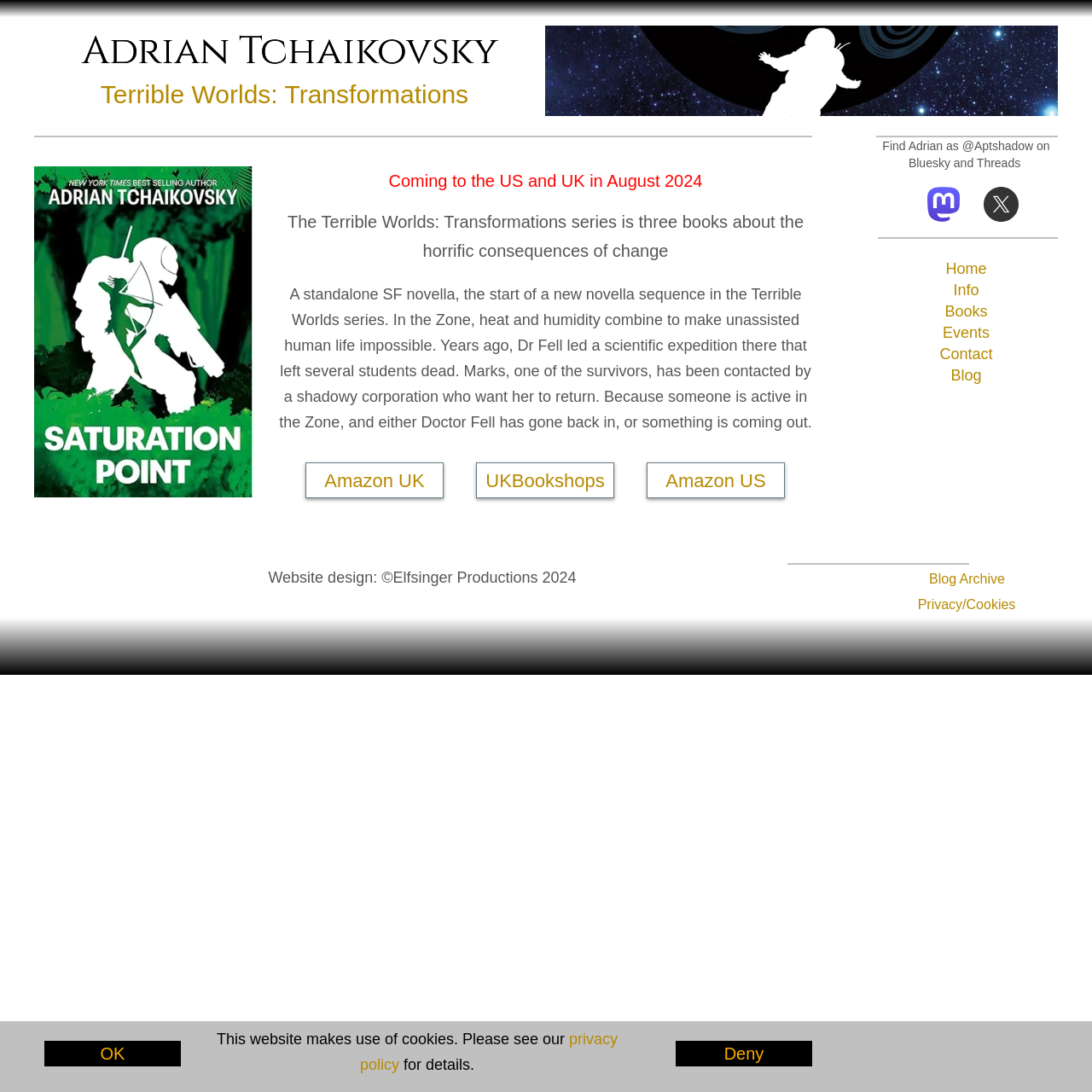Utilize the details in the image to thoroughly answer the following question: What is the theme of the book series?

The text 'The Terrible Worlds: Transformations series is three books about the horrific consequences of change' explicitly states the theme of the book series, which is about the horrific consequences of change.